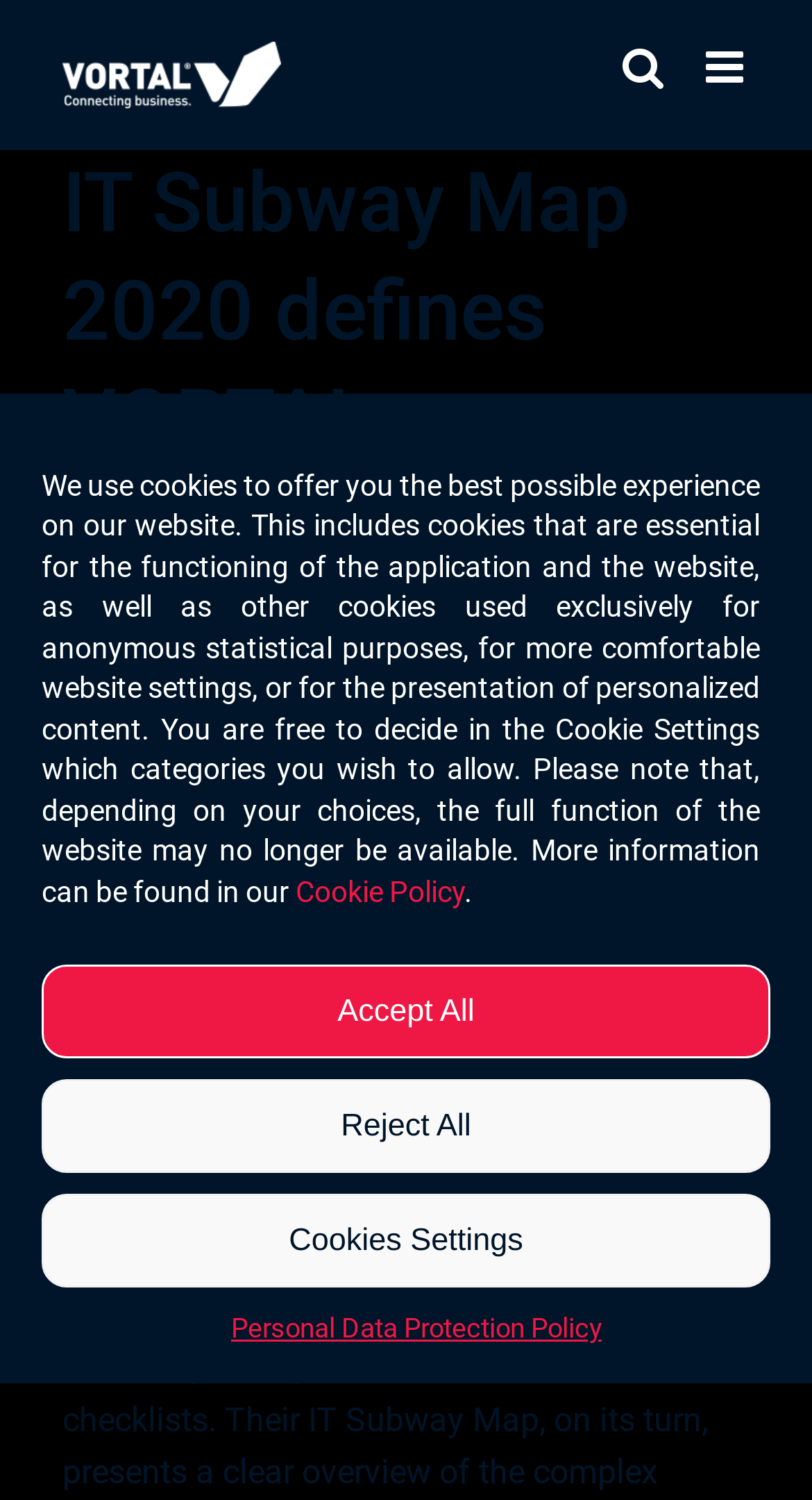Can you show the bounding box coordinates of the region to click on to complete the task described in the instruction: "Click the menu button"?

None